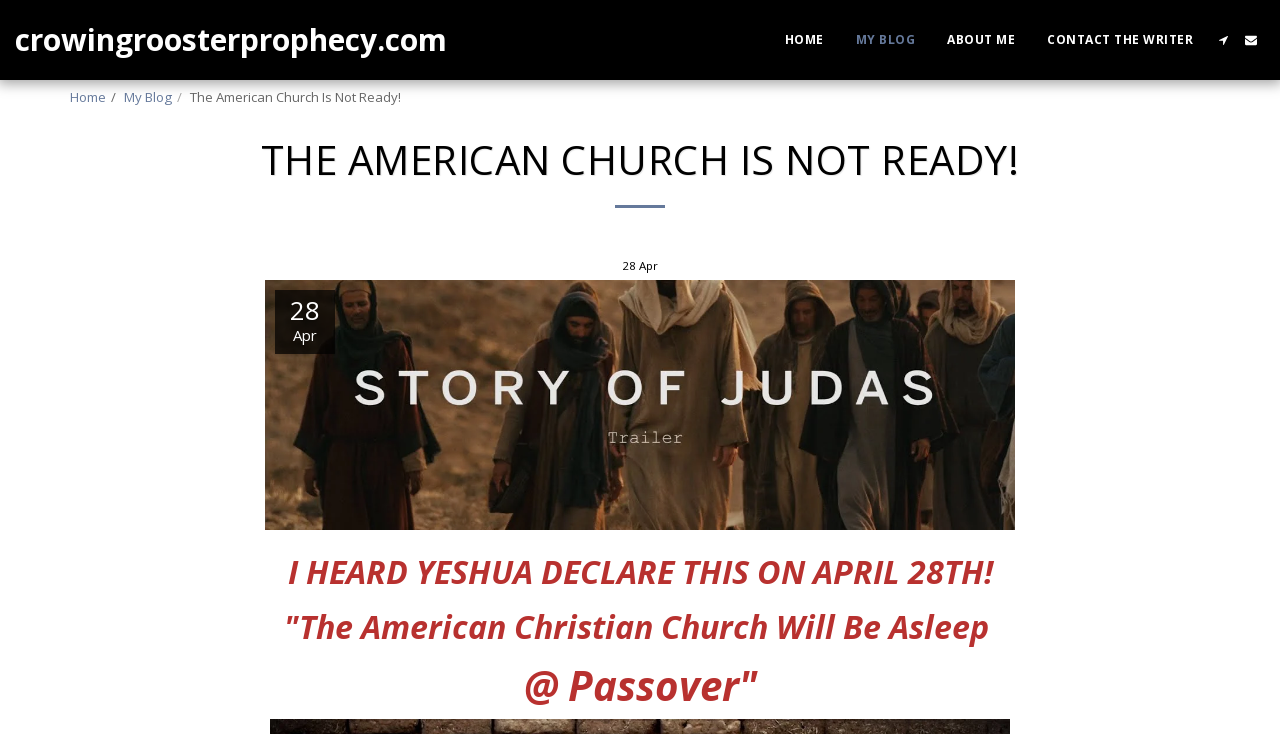Locate the bounding box coordinates of the element that should be clicked to execute the following instruction: "Search for something".

None